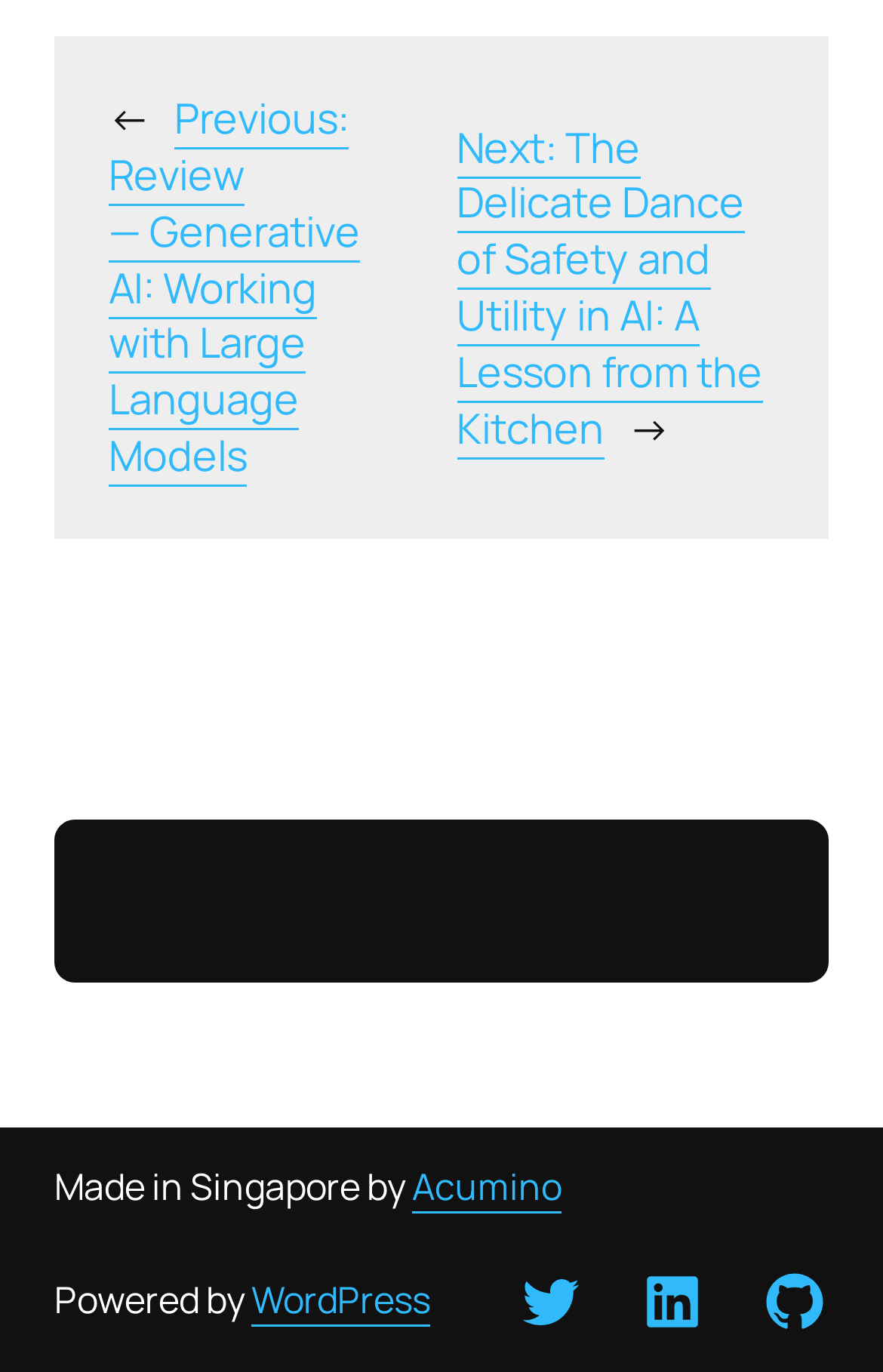Use a single word or phrase to answer the question:
What social media platforms are linked at the bottom?

Twitter, LinkedIn, GitHub